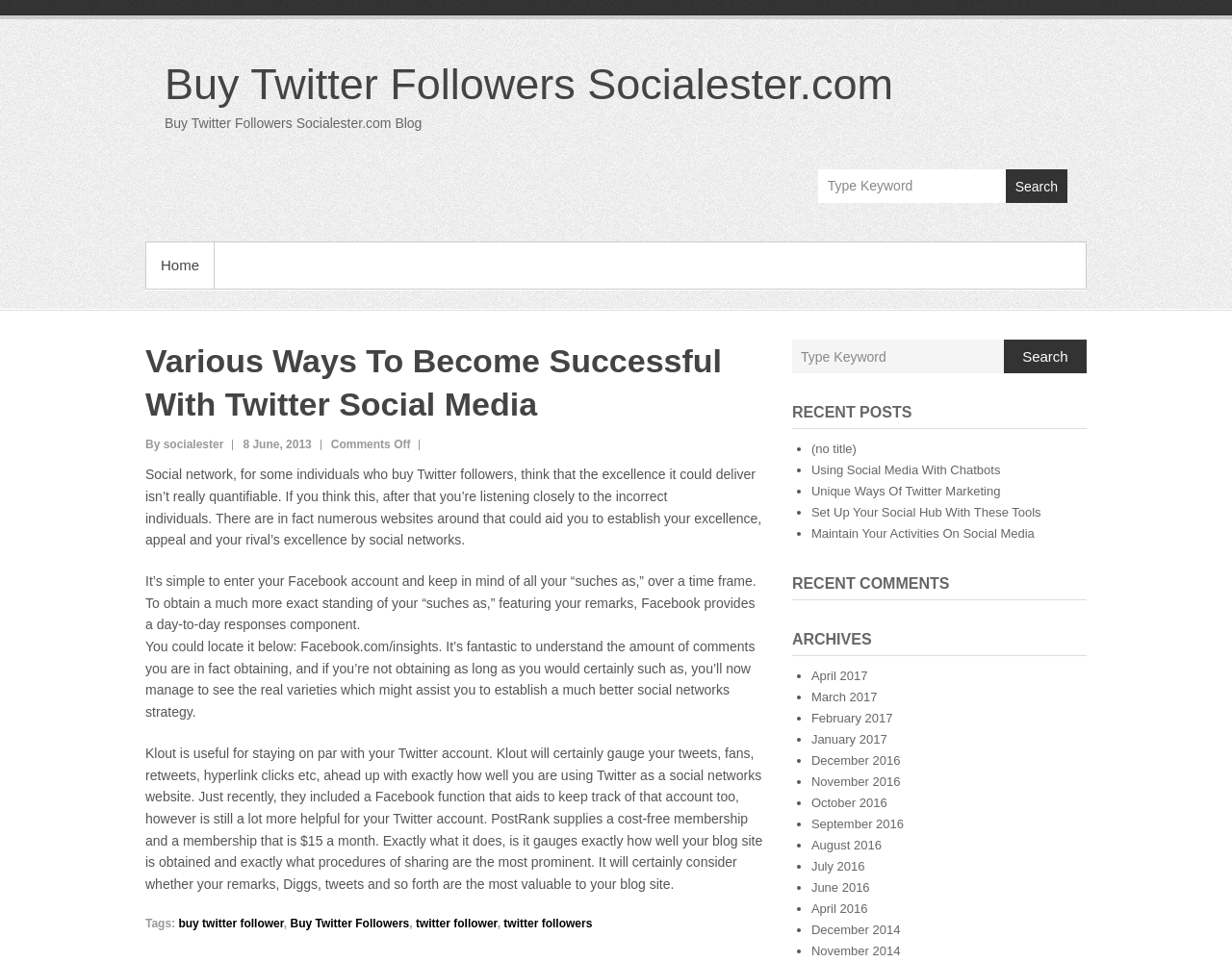Please provide a one-word or short phrase answer to the question:
What is the function of Facebook Insights?

To track Facebook page performance